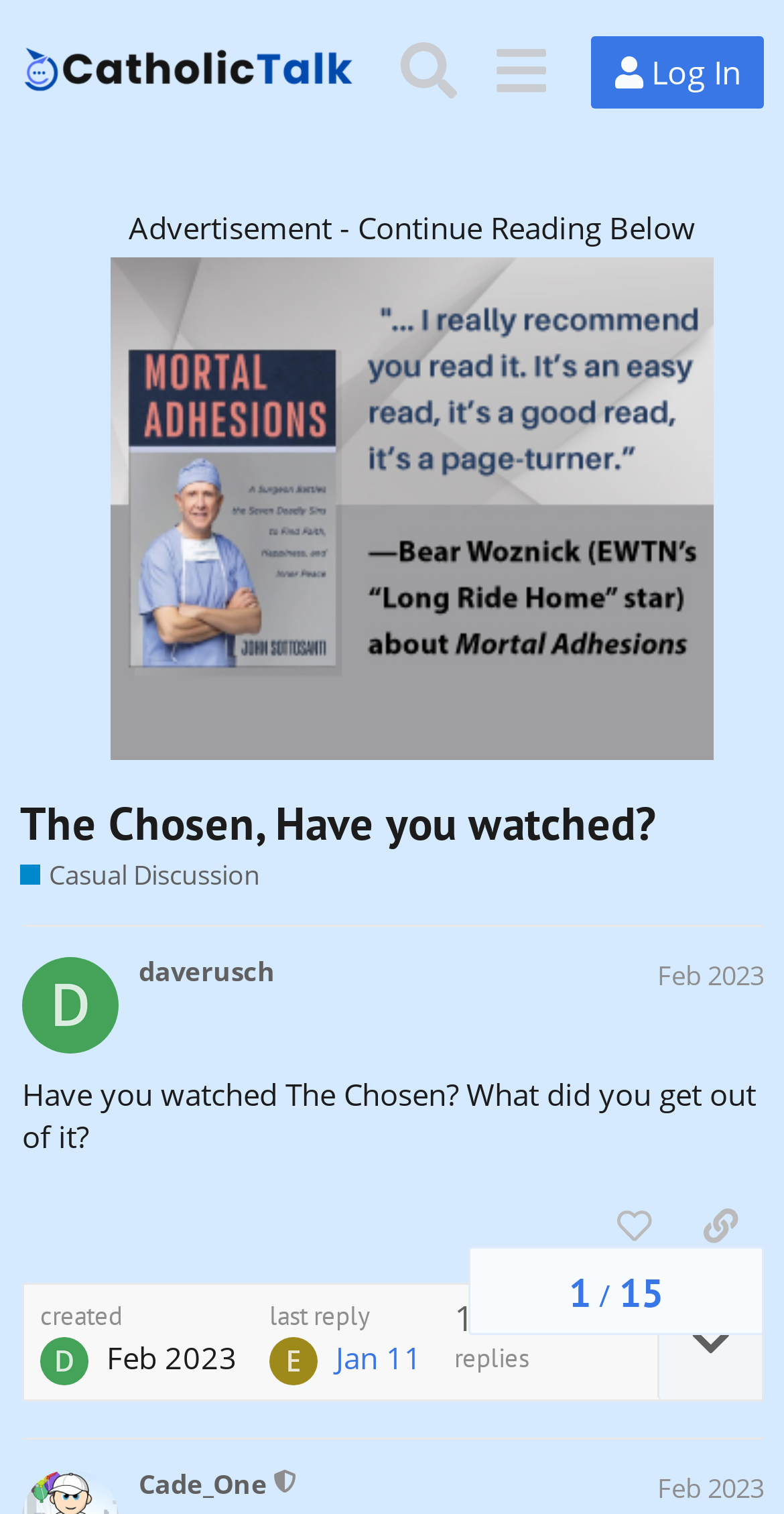Provide a brief response to the question below using one word or phrase:
What is the date of the last reply?

Jan 11, 2024